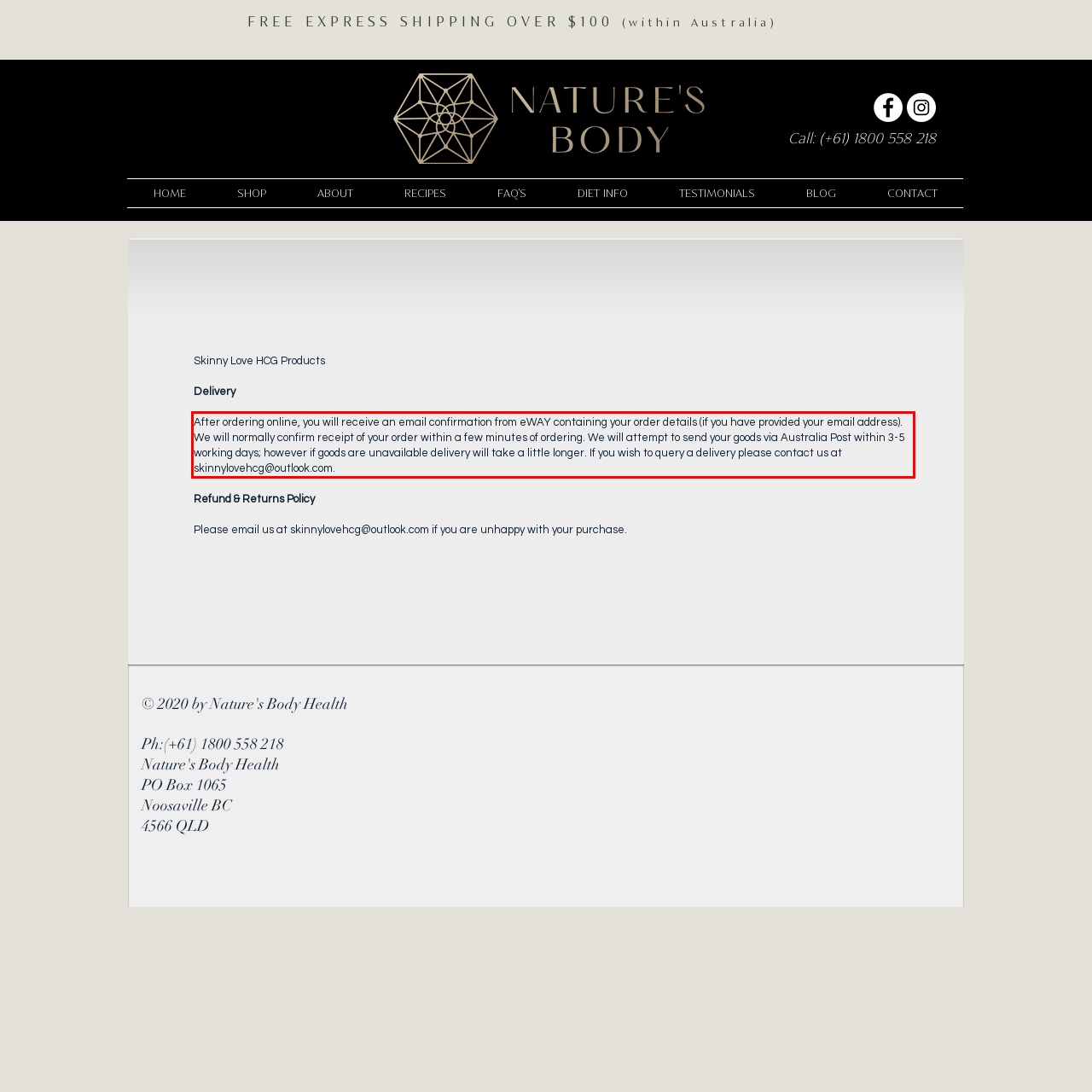Analyze the screenshot of a webpage where a red rectangle is bounding a UI element. Extract and generate the text content within this red bounding box.

After ordering online, you will receive an email confirmation from eWAY containing your order details (if you have provided your email address). We will normally confirm receipt of your order within a few minutes of ordering. We will attempt to send your goods via Australia Post within 3-5 working days; however if goods are unavailable delivery will take a little longer. If you wish to query a delivery please contact us at skinnylovehcg@outlook.com.